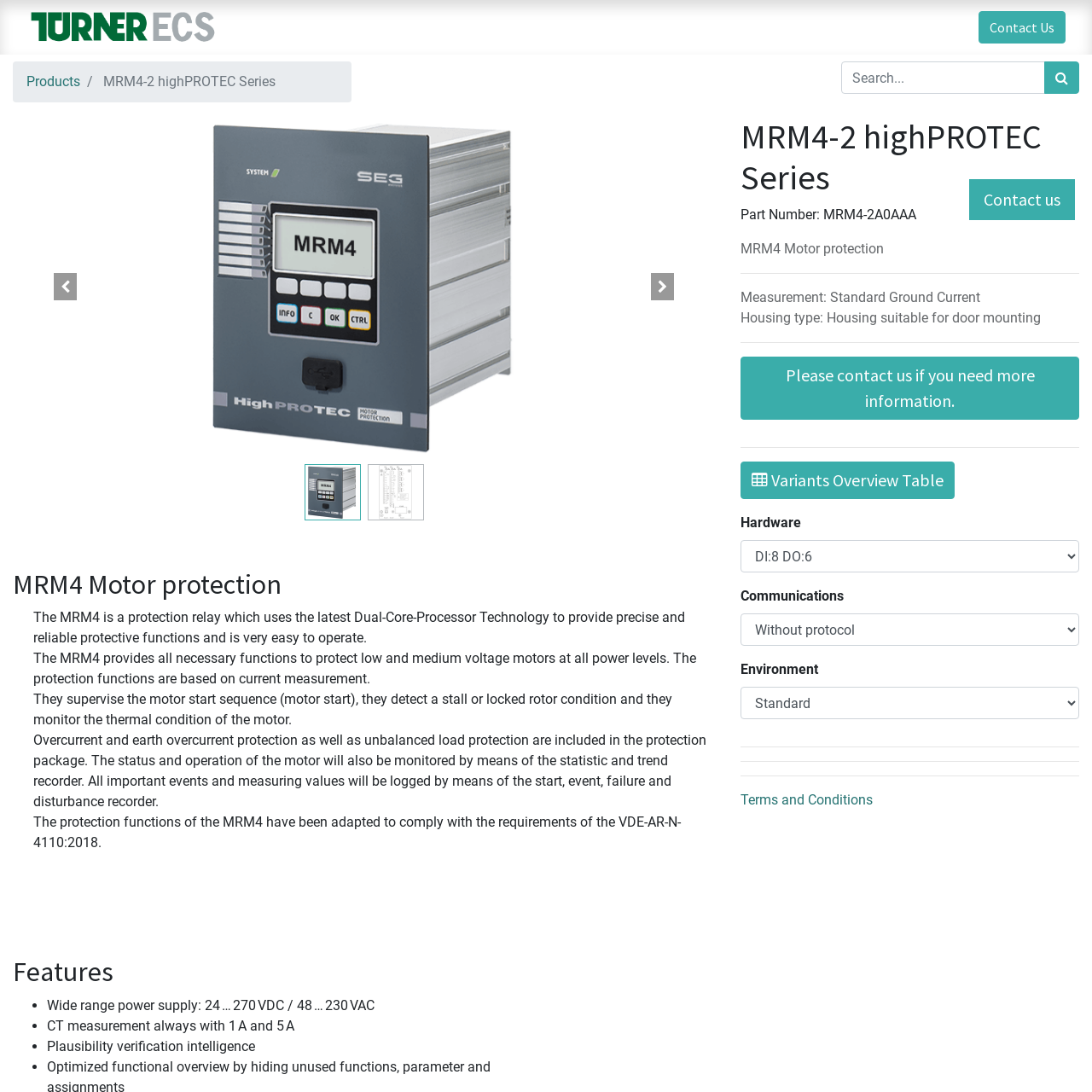What is the purpose of the MRM4?
Look at the image and answer the question with a single word or phrase.

To protect low and medium voltage motors